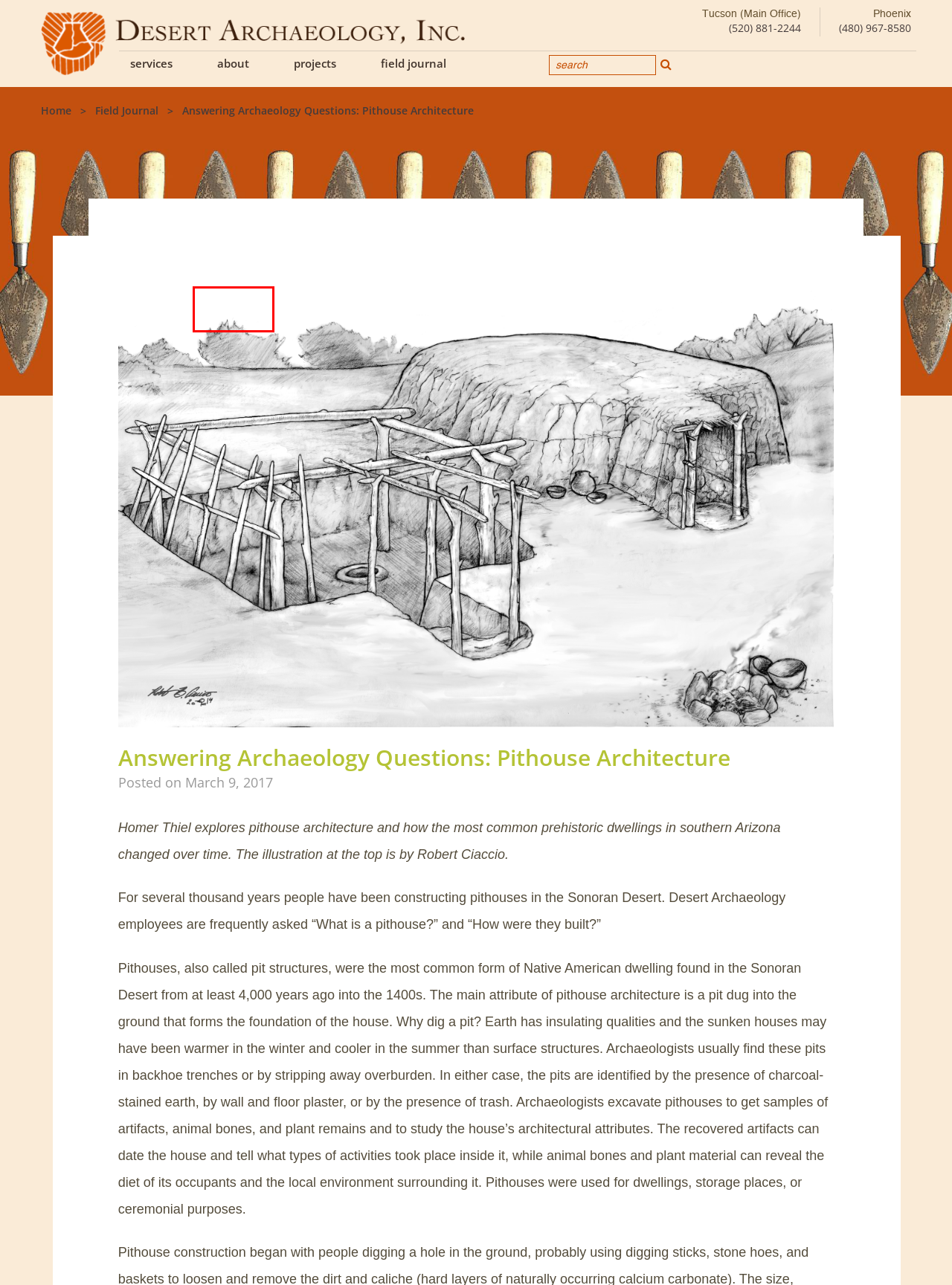Review the screenshot of a webpage that includes a red bounding box. Choose the webpage description that best matches the new webpage displayed after clicking the element within the bounding box. Here are the candidates:
A. Testimonial – Desert Archaeology, Inc. | Full-service Cultural Resources Management
B. Clients – Desert Archaeology, Inc. | Full-service Cultural Resources Management
C. Projects – Desert Archaeology, Inc. | Full-service Cultural Resources Management
D. Contact Us – Desert Archaeology, Inc. | Full-service Cultural Resources Management
E. Field Journal – Desert Archaeology, Inc. | Full-service Cultural Resources Management
F. Services – Desert Archaeology, Inc. | Full-service Cultural Resources Management
G. Open Positions – Desert Archaeology, Inc. | Full-service Cultural Resources Management
H. Staff – Desert Archaeology, Inc. | Full-service Cultural Resources Management

D